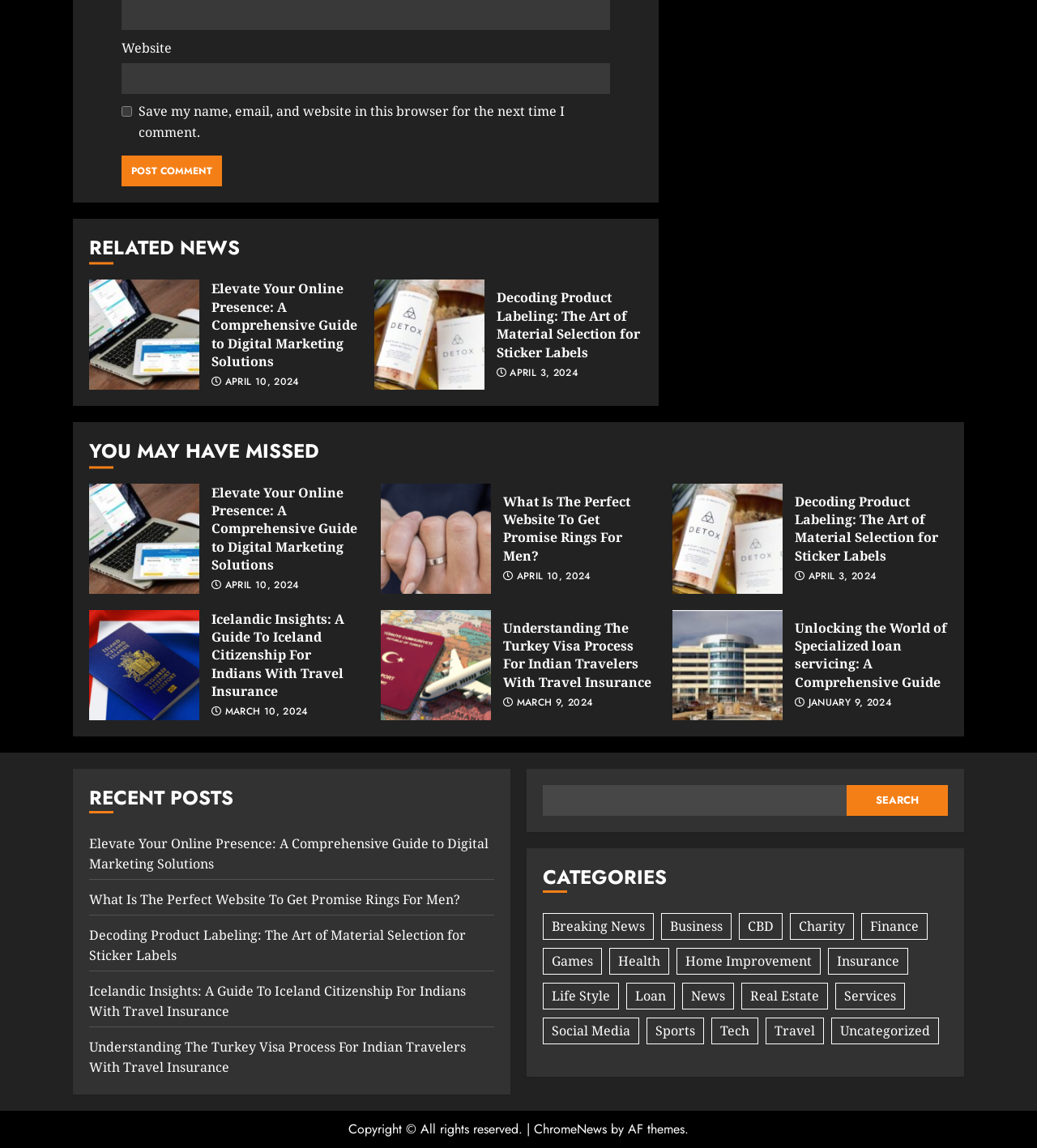Can you specify the bounding box coordinates for the region that should be clicked to fulfill this instruction: "read related news".

[0.086, 0.205, 0.62, 0.23]